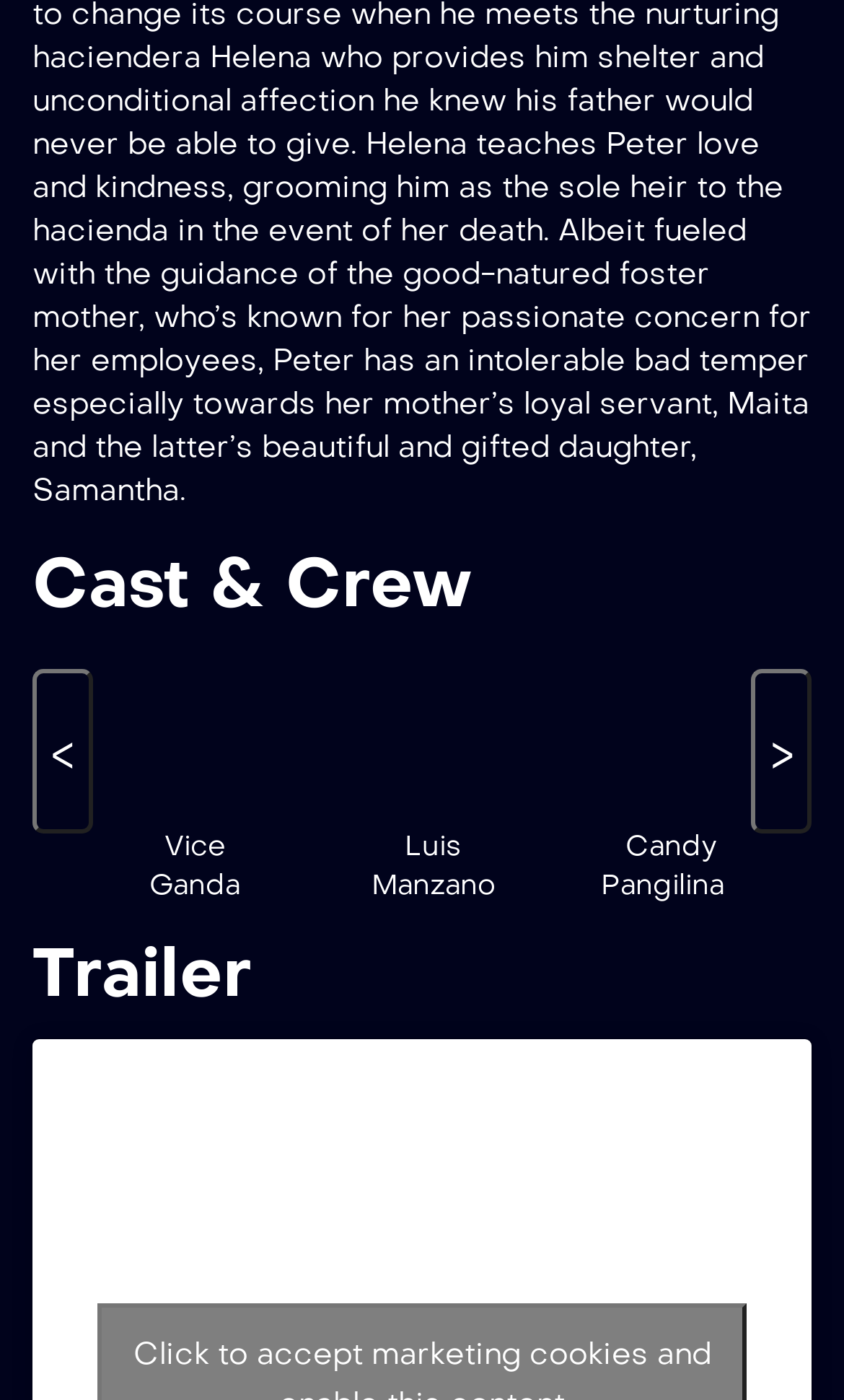Find the coordinates for the bounding box of the element with this description: "Luis Manzano".

[0.423, 0.591, 0.603, 0.647]